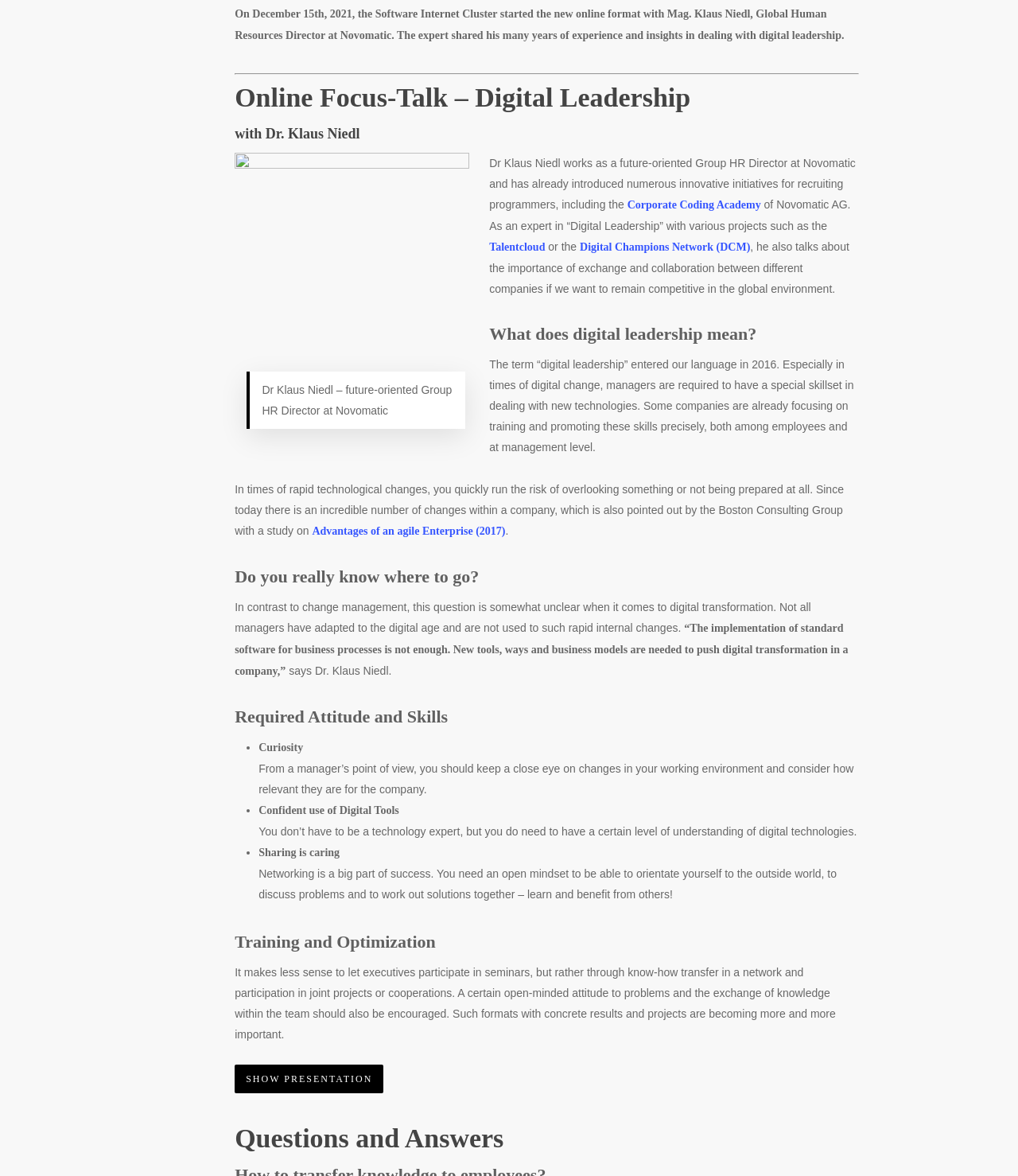Find the UI element described as: "Talentcloud" and predict its bounding box coordinates. Ensure the coordinates are four float numbers between 0 and 1, [left, top, right, bottom].

[0.481, 0.205, 0.535, 0.215]